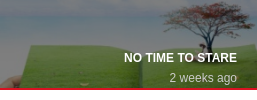Refer to the image and provide an in-depth answer to the question:
What atmosphere does the background landscape evoke?

The caption describes the background landscape as serene, which enhances the tranquil and thought-provoking atmosphere of the image, inviting viewers to contemplate and reflect.